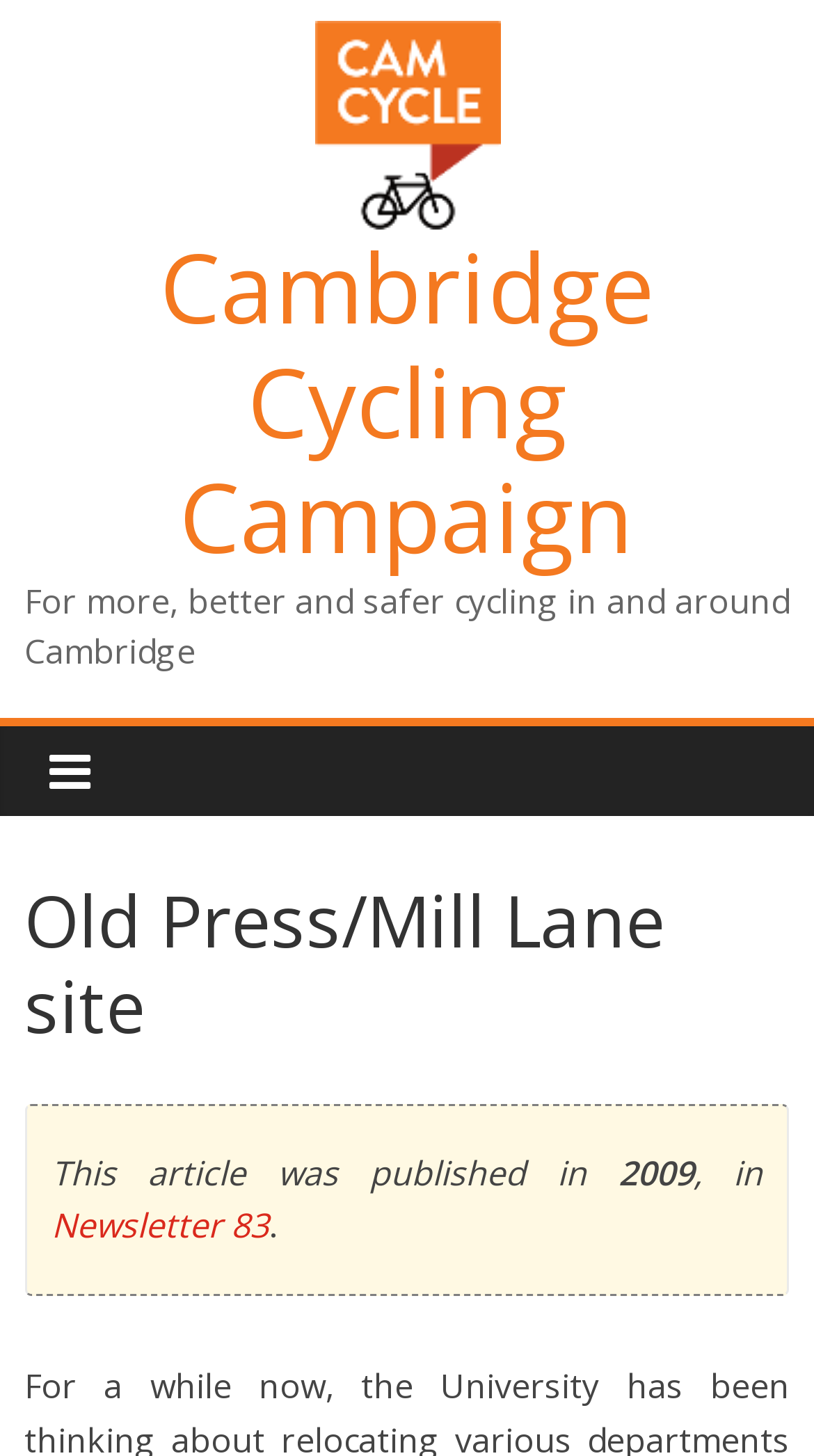Determine and generate the text content of the webpage's headline.

Old Press/Mill Lane site